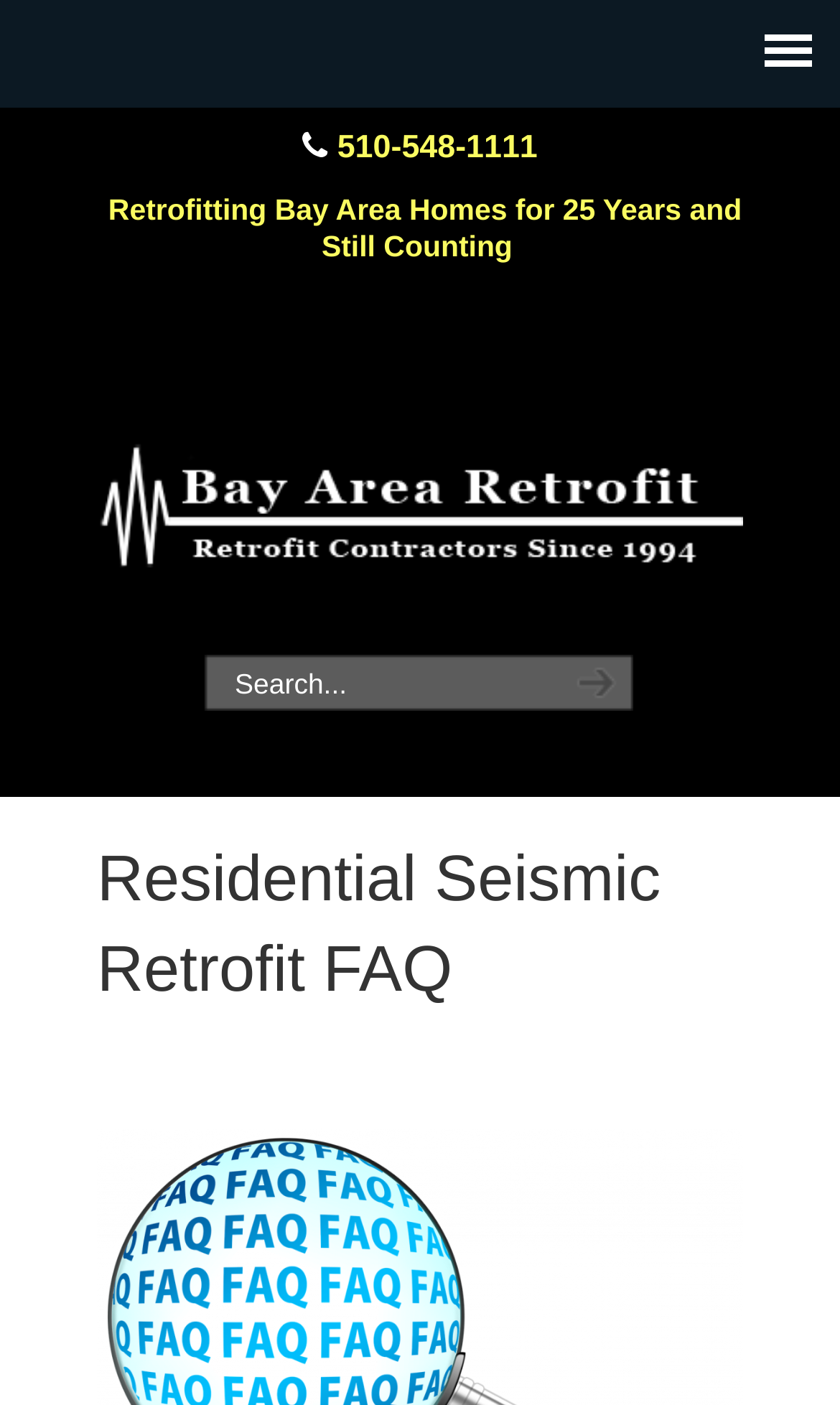Use a single word or phrase to answer this question: 
What is the phone number to contact for retrofitting?

510-548-1111